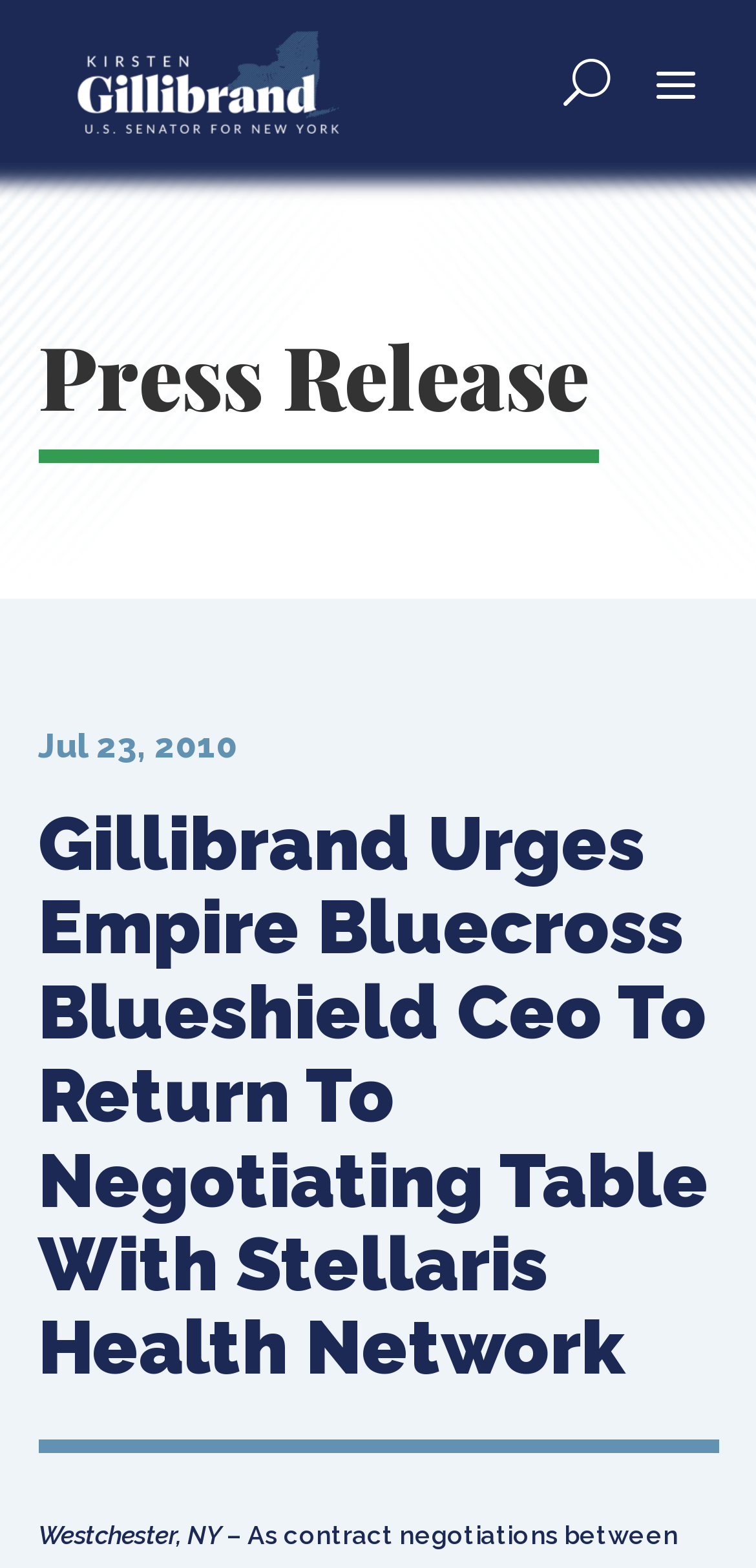Answer in one word or a short phrase: 
Where is the press release related to?

Westchester, NY